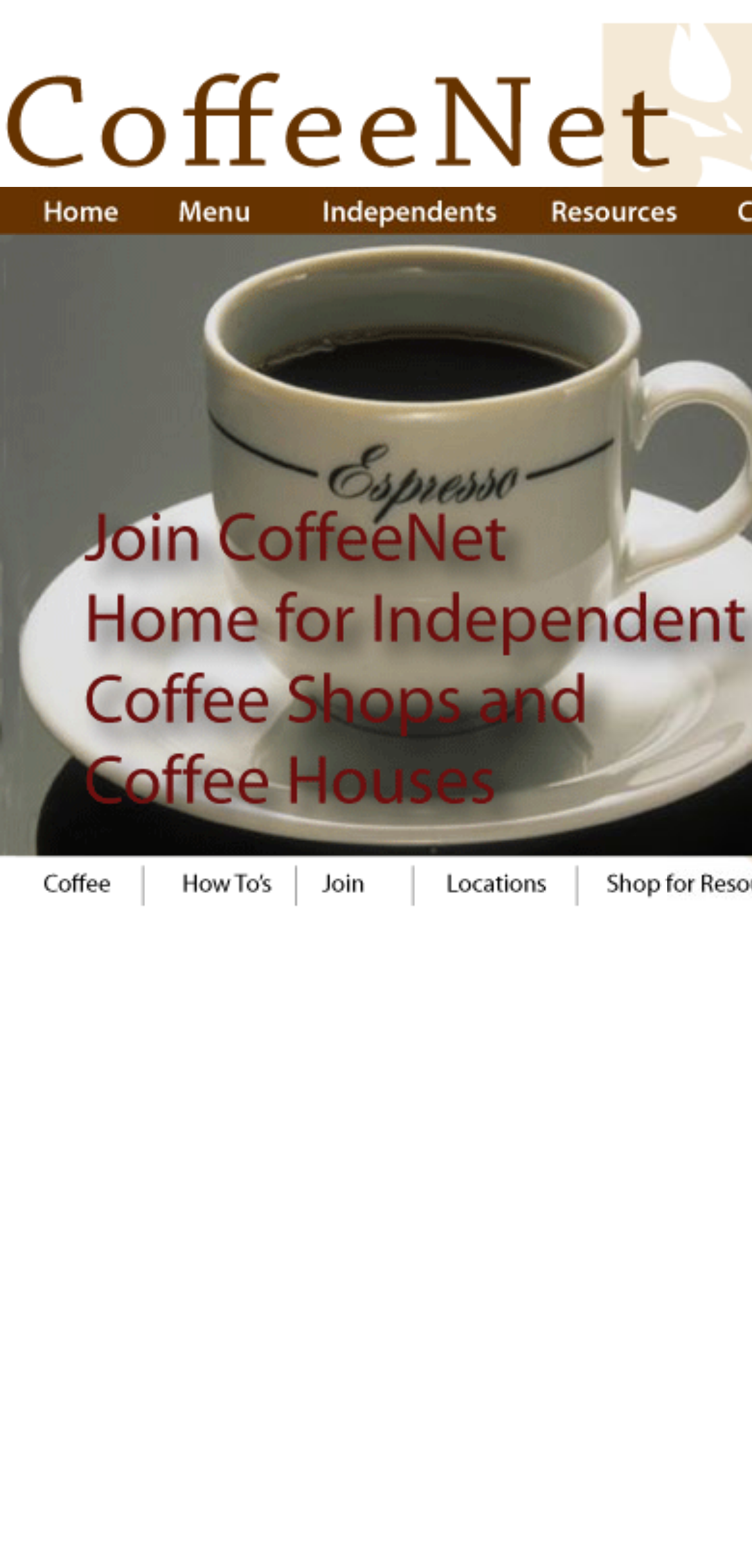How many columns are in the top table?
Based on the visual content, answer with a single word or a brief phrase.

3